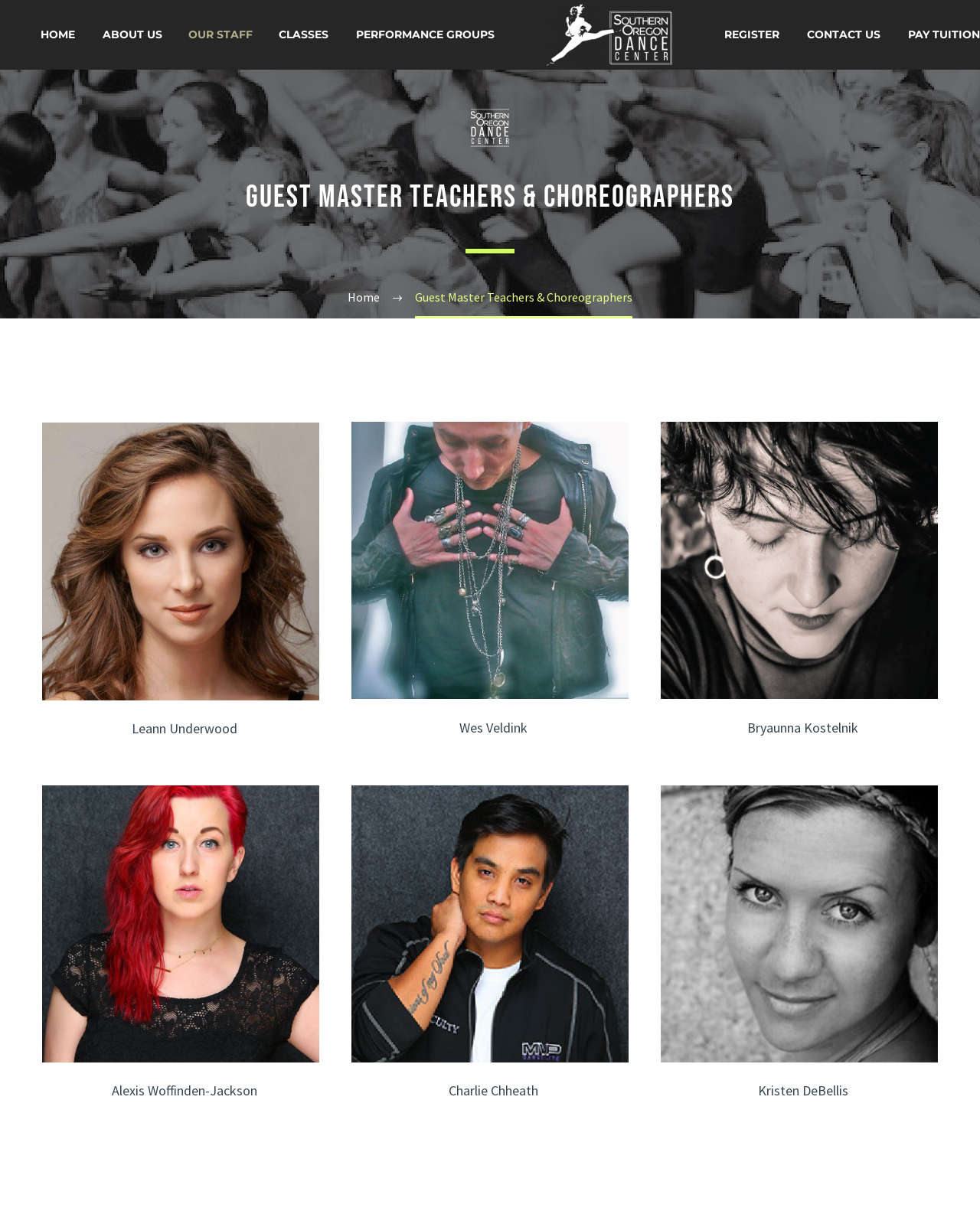Please determine the bounding box coordinates of the clickable area required to carry out the following instruction: "View Guest Master Teachers & Choreographers". The coordinates must be four float numbers between 0 and 1, represented as [left, top, right, bottom].

[0.043, 0.146, 0.957, 0.177]